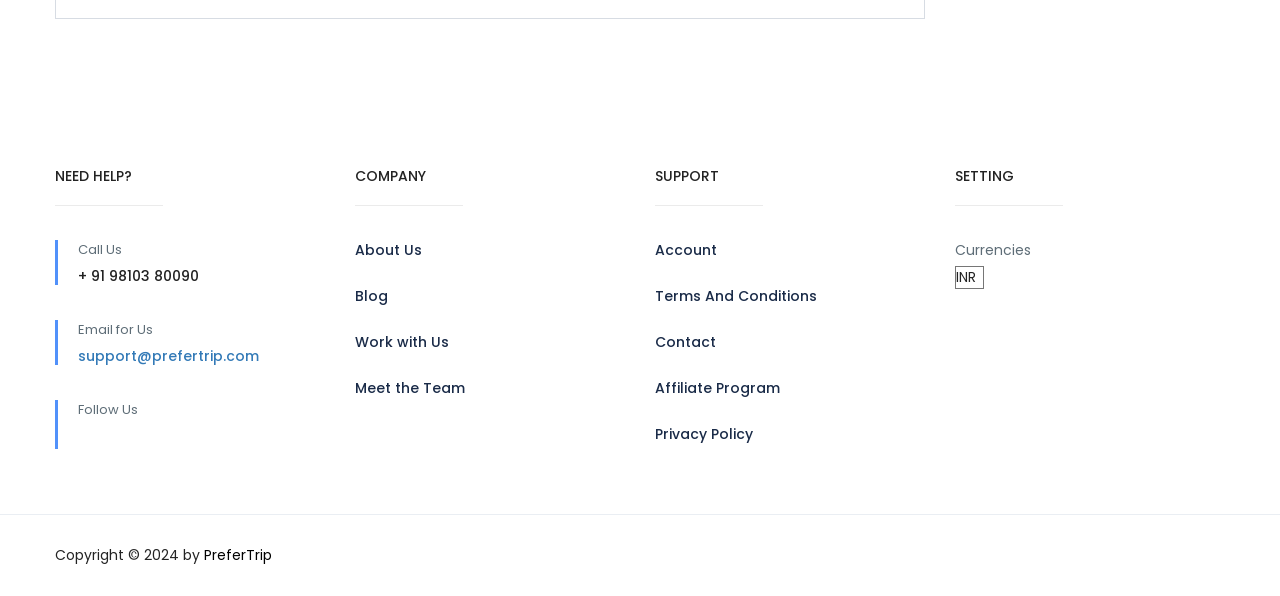What is the link to the 'About Us' page?
Answer the question with a detailed explanation, including all necessary information.

The link to the 'About Us' page can be found in the 'COMPANY' section, which is a link element with the text 'About Us'.